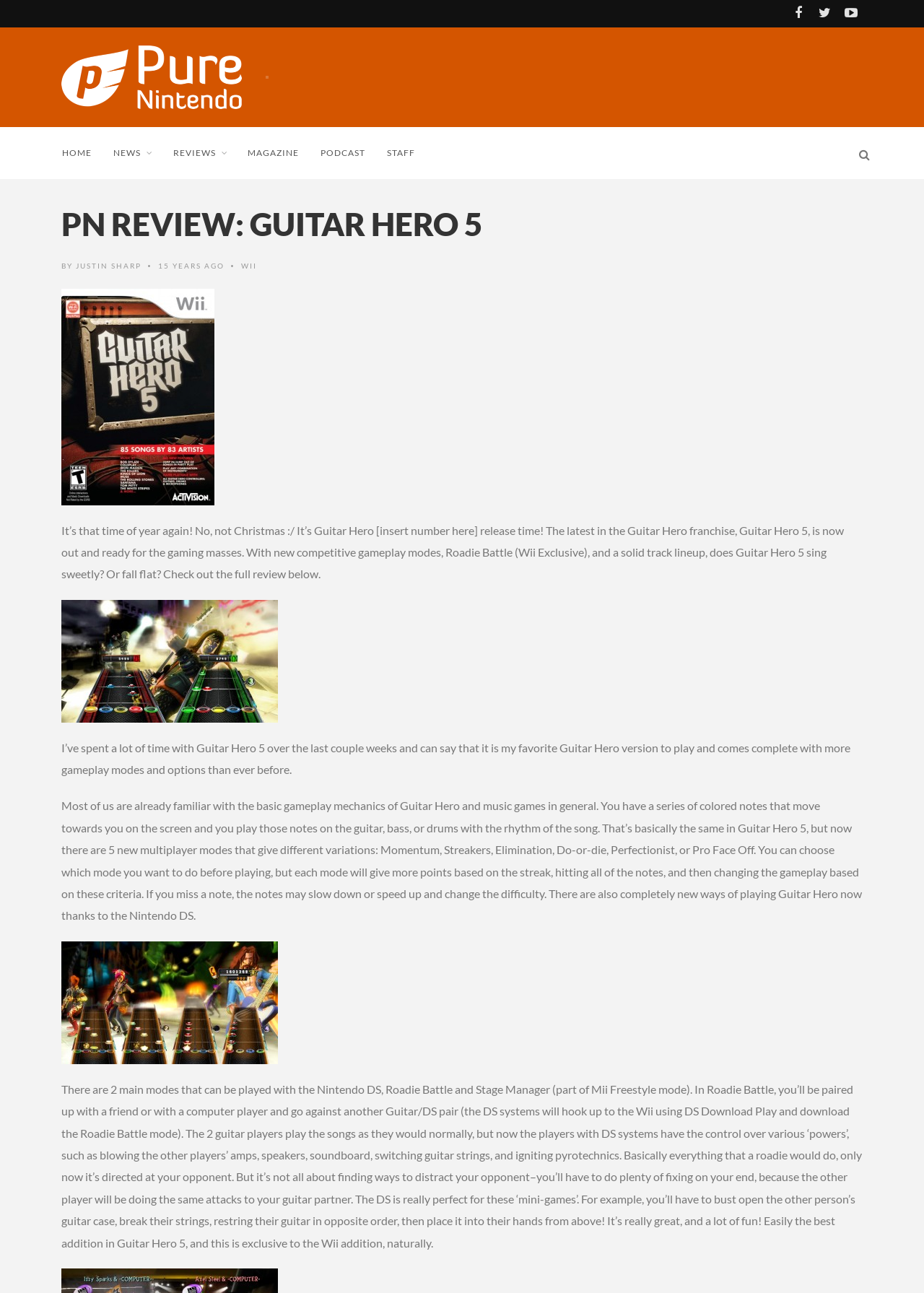Please answer the following question using a single word or phrase: 
What is the name of the website?

Pure Nintendo